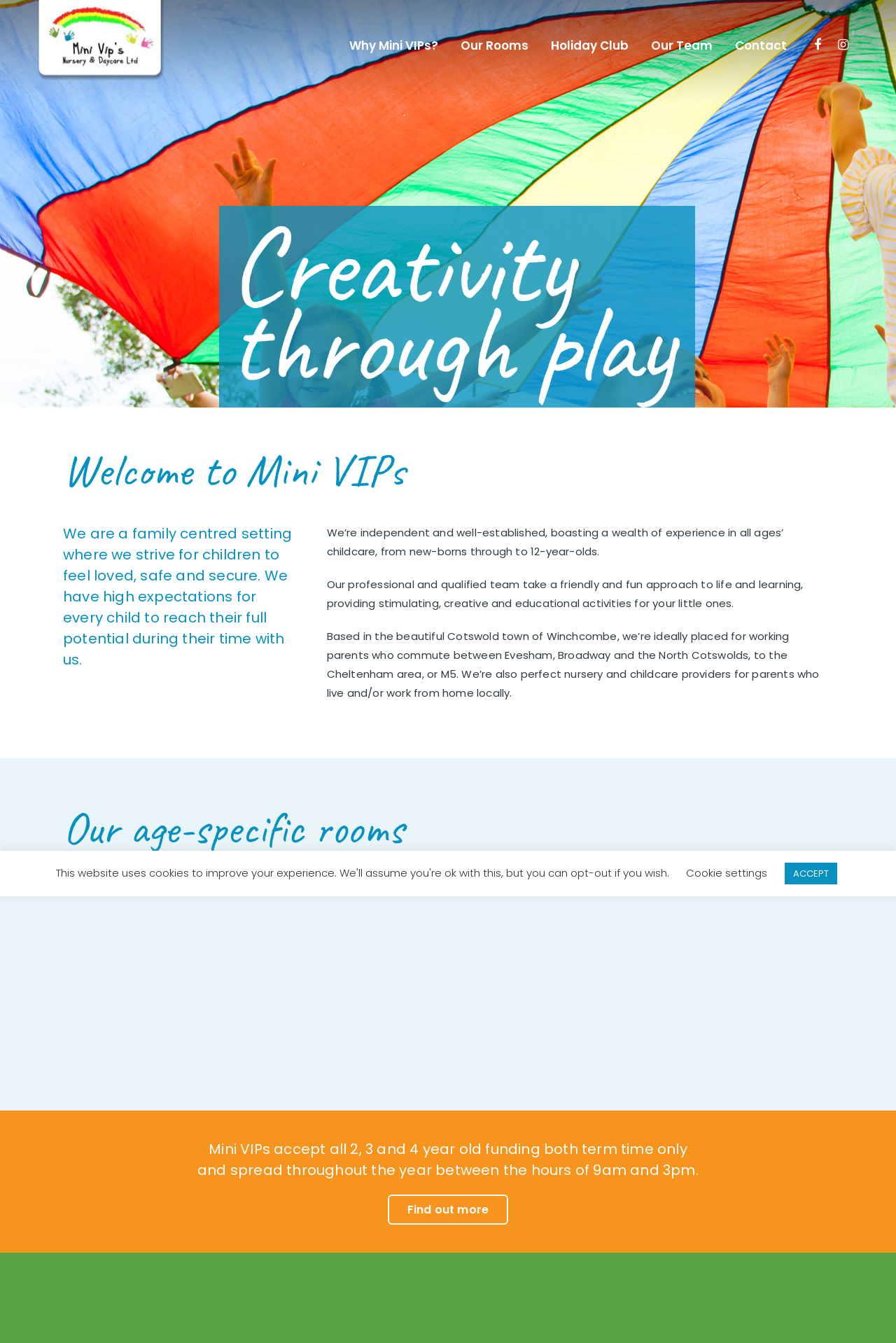Based on the image, provide a detailed response to the question:
What is the approach of the professional team at Mini VIPs?

I found the answer by reading the text that describes Mini VIPs, which says 'Our professional and qualified team take a friendly and fun approach to life and learning...'.